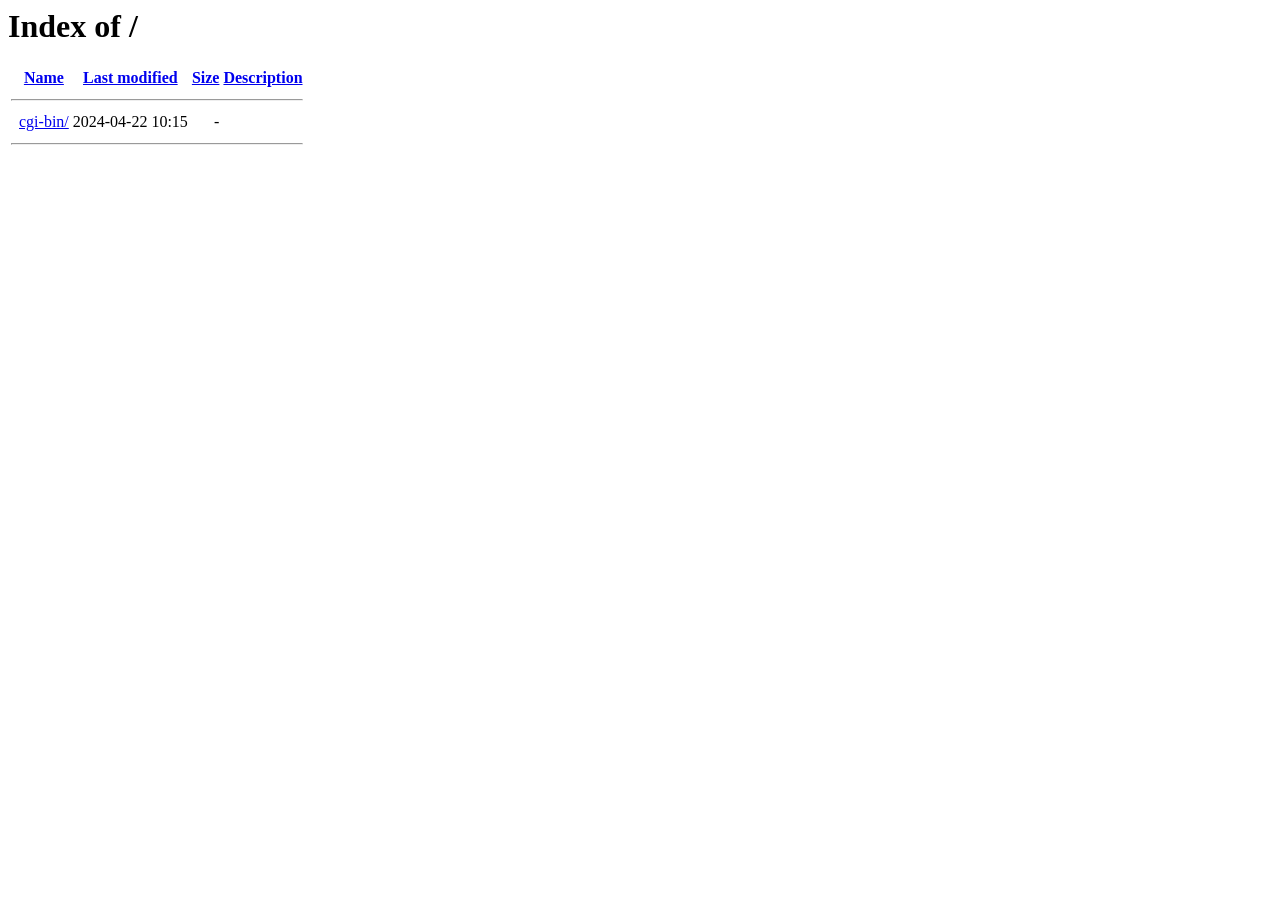Explain the features and main sections of the webpage comprehensively.

The webpage is a directory index page, titled "Index of /". At the top, there is a heading with the same title. Below the heading, there is a table that occupies a significant portion of the page. The table has four column headers: "Name", "Last modified", "Size", and "Description". Each column header has a corresponding link with the same text.

The table has three rows below the column headers. The first row is a separator row with a horizontal separator line. The second row contains a grid cell with a link to a directory named "cgi-bin/", along with its last modified date and size. The third row is another separator row with a horizontal separator line.

The table is centered on the page, with a small margin at the top and a larger margin at the bottom. The column headers and grid cells are evenly spaced within the table. There are no images on the page.